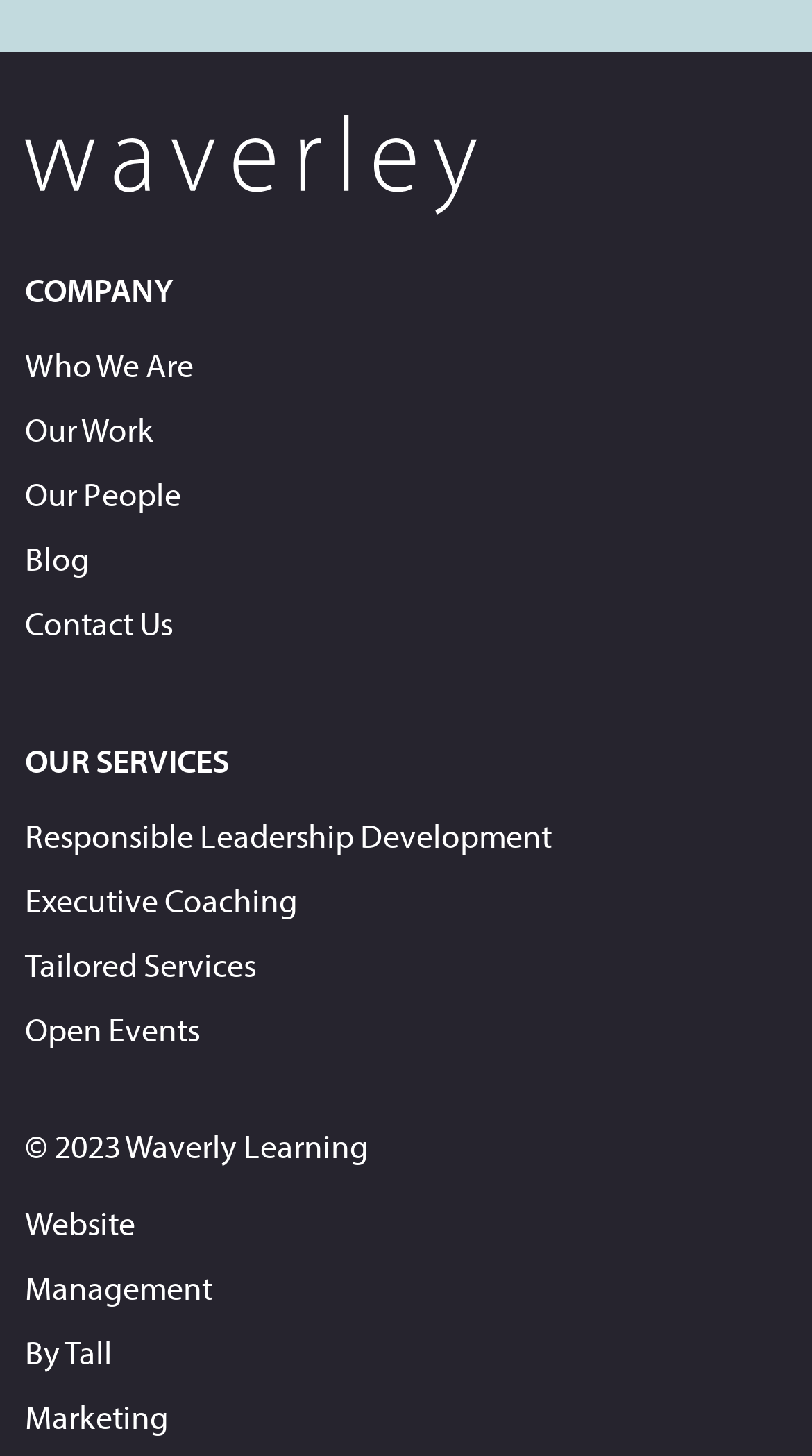Respond with a single word or phrase:
How many main sections are on the webpage?

Two